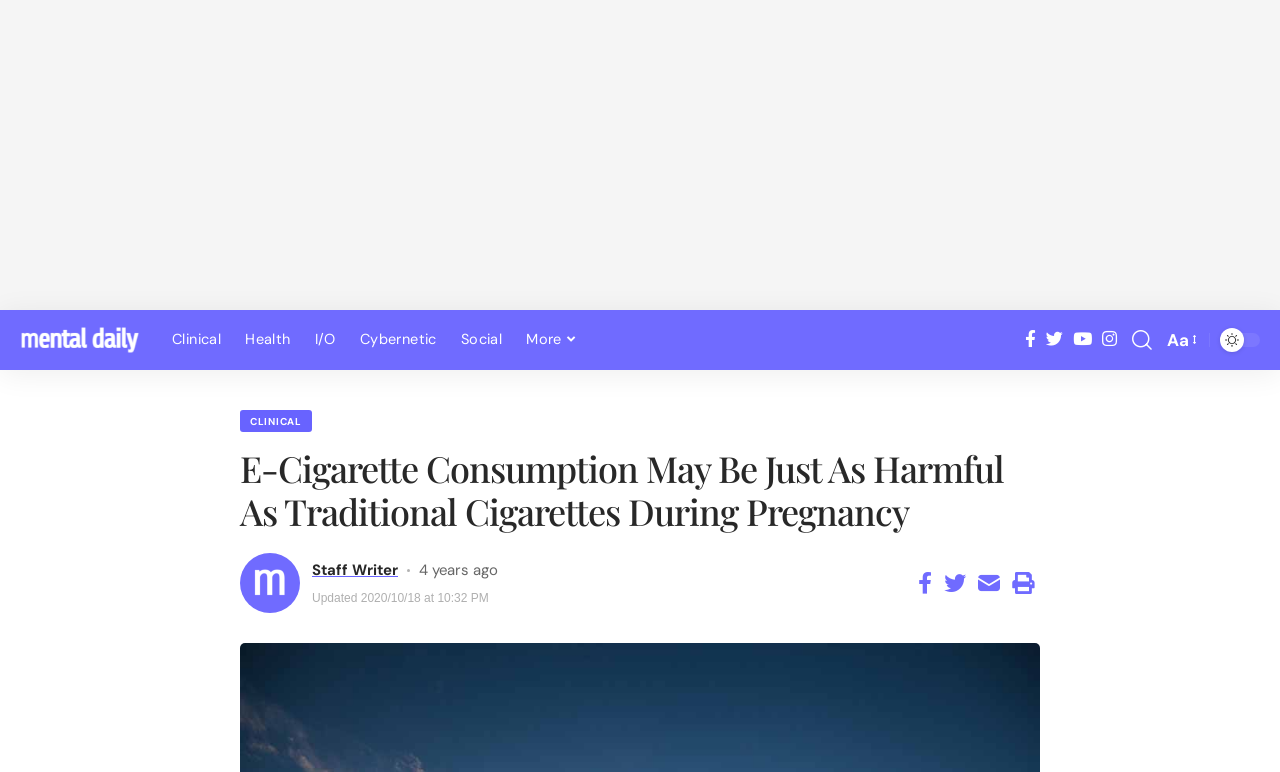Who is the author of the article?
Based on the image, answer the question in a detailed manner.

I identified the author by looking at the link element with the text 'Staff Writer' below the article's title, which is a common location for author credits.